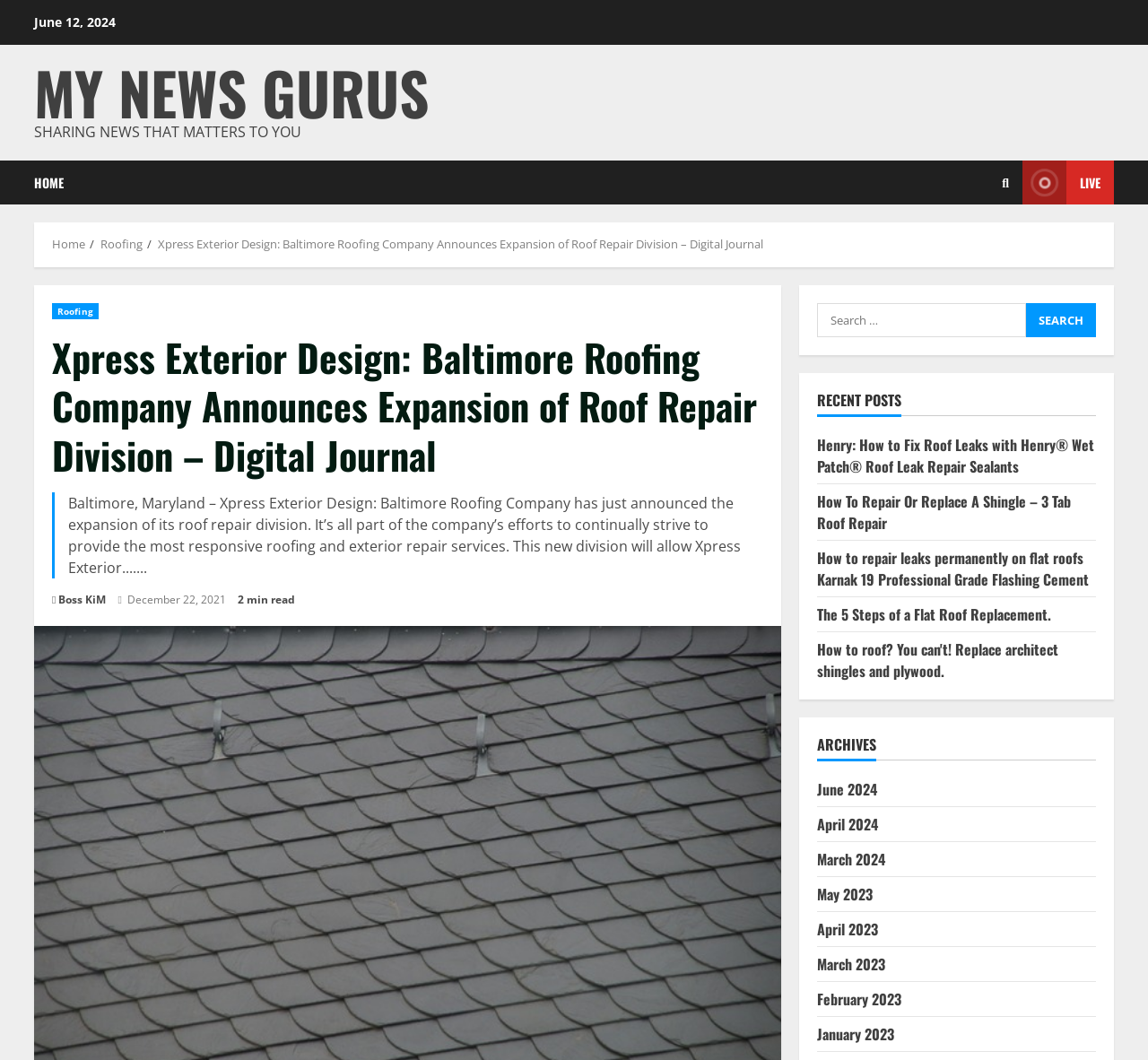Please pinpoint the bounding box coordinates for the region I should click to adhere to this instruction: "Search for something".

[0.712, 0.286, 0.894, 0.318]